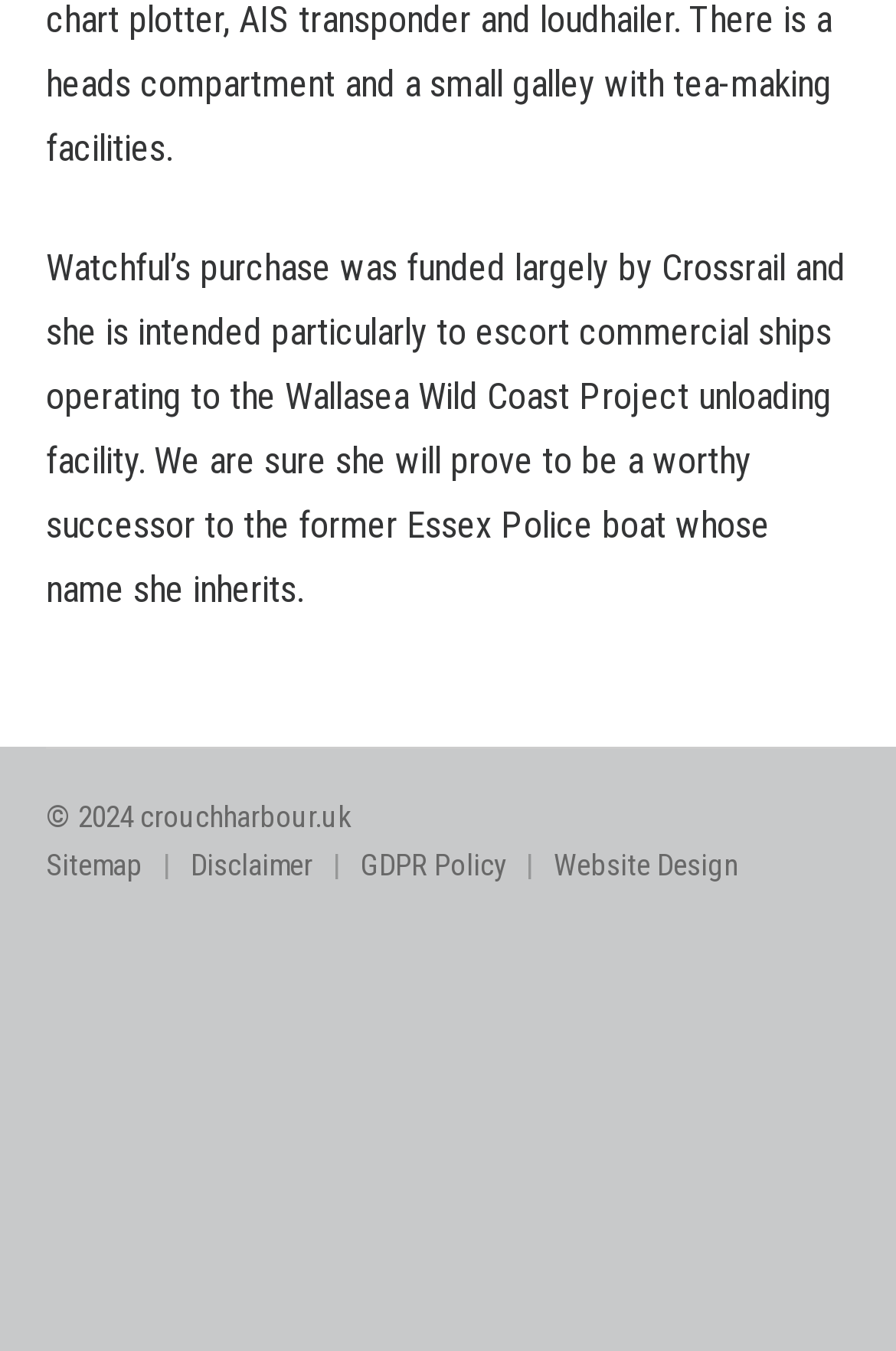Please find the bounding box coordinates (top-left x, top-left y, bottom-right x, bottom-right y) in the screenshot for the UI element described as follows: Sitemap

[0.051, 0.627, 0.159, 0.653]